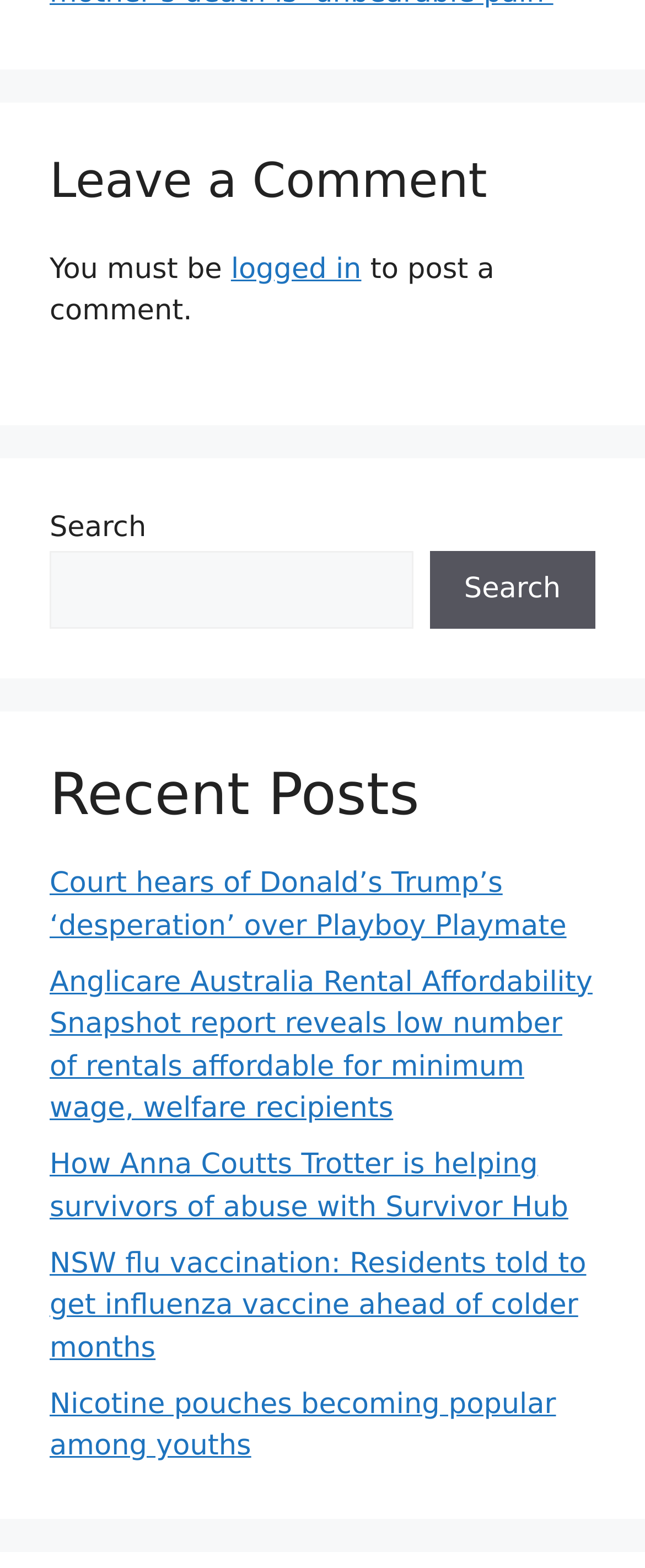Locate the bounding box coordinates of the element that should be clicked to execute the following instruction: "Leave a comment".

[0.077, 0.097, 0.923, 0.138]